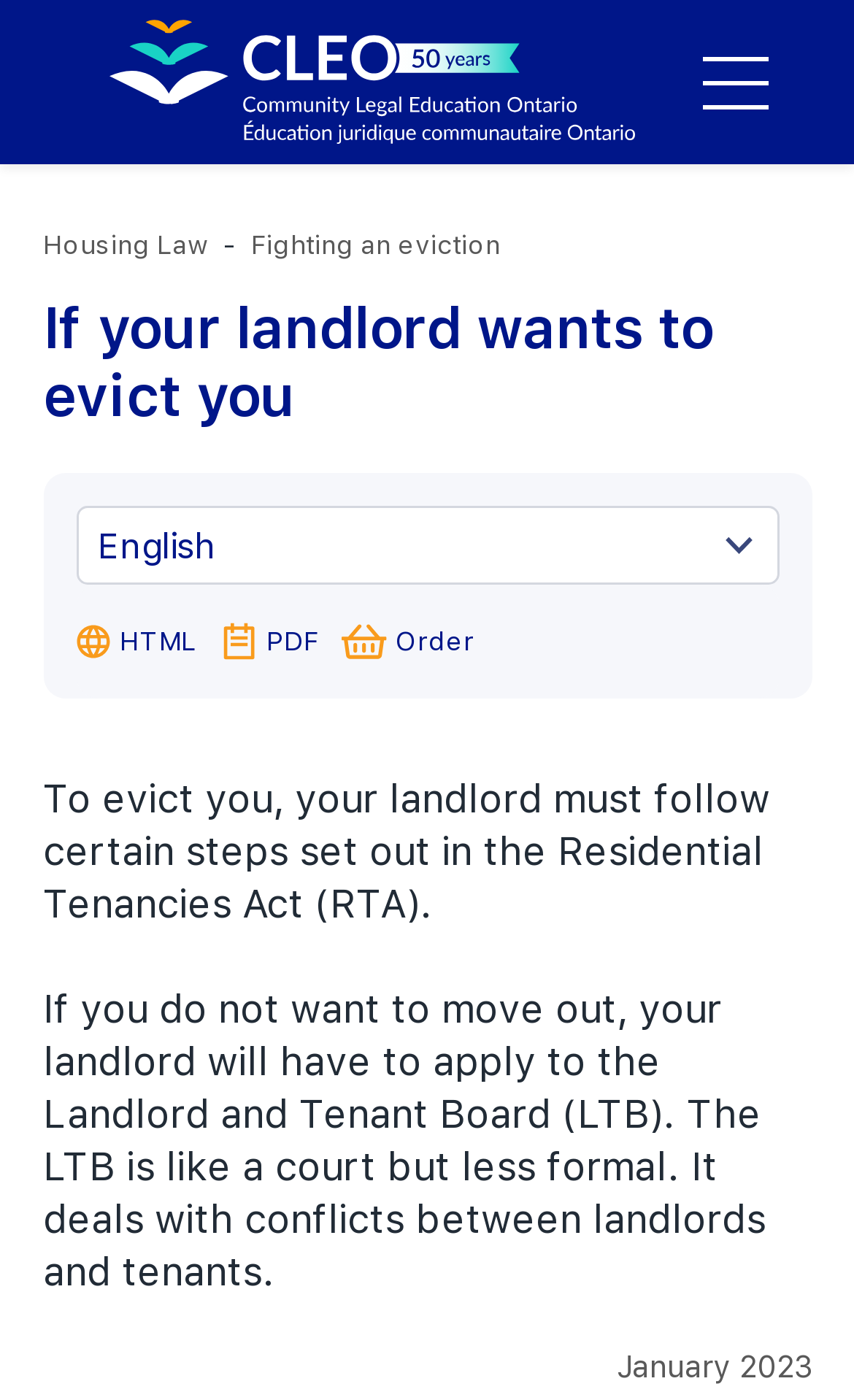Construct a thorough caption encompassing all aspects of the webpage.

The webpage is about the eviction process in Ontario, Canada, specifically the steps a landlord must follow to evict a tenant. At the top left of the page, there is a link to "Community Legal Education Ontario / Éducation juridique communautaire Ontario" accompanied by an image with the same name. On the top right, there is a button to toggle the navigation menu.

Below the top section, there is a header with a navigation menu, also known as a breadcrumb, which shows the path "Housing Law" > "Fighting an eviction". The main heading "If your landlord wants to evict you" is centered on the page.

On the left side of the page, there is a combobox with a dropdown menu. Below the combobox, there are three links: "HTML", "PDF", and "Order". The main content of the page is divided into two paragraphs. The first paragraph explains that a landlord must follow certain steps set out in the Residential Tenancies Act (RTA) to evict a tenant. The second paragraph describes the role of the Landlord and Tenant Board (LTB) in resolving conflicts between landlords and tenants.

At the bottom of the page, there is a timestamp indicating that the content was updated in January 2023.